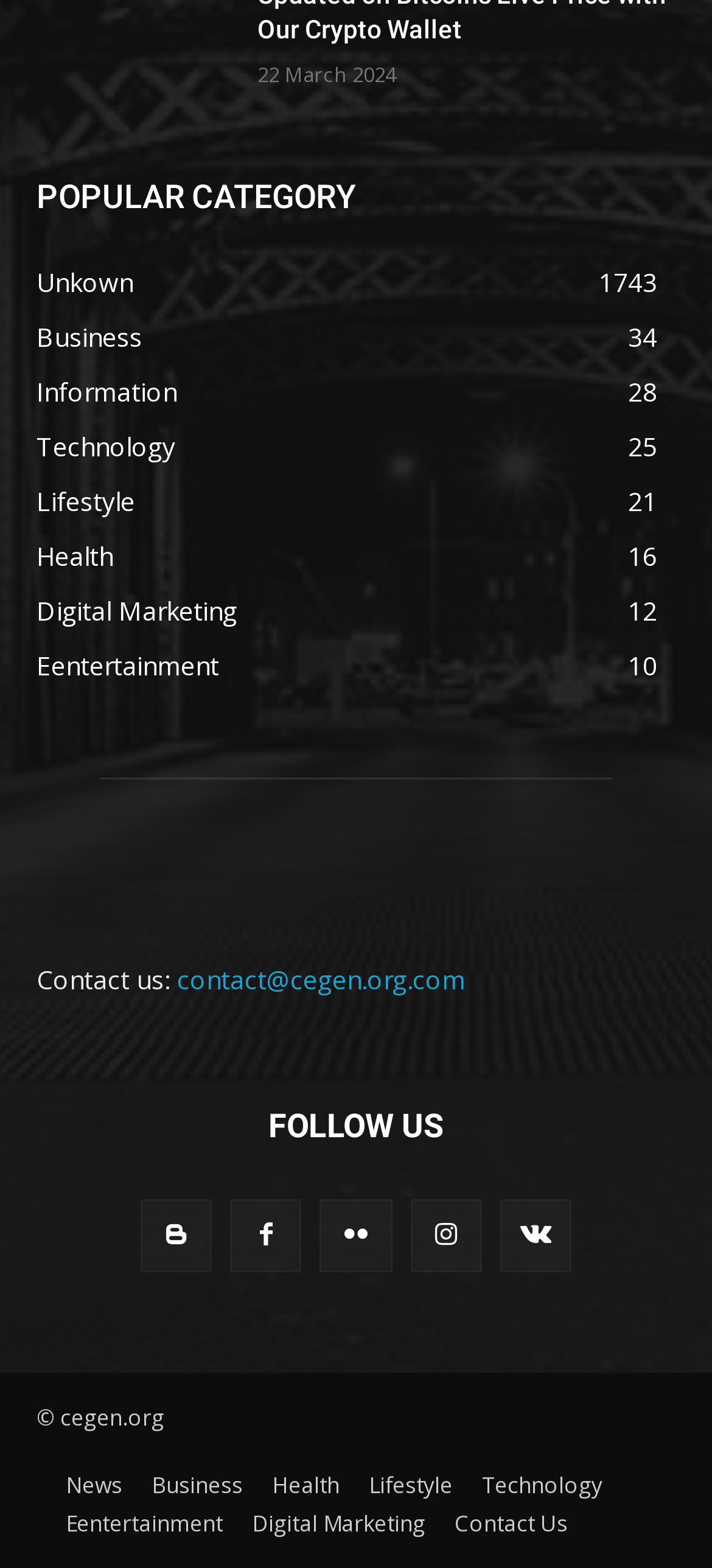What is the date displayed at the top?
Please give a detailed and thorough answer to the question, covering all relevant points.

The date is displayed at the top of the webpage, inside a time element with a bounding box of [0.362, 0.038, 0.556, 0.056]. The StaticText element with ID 1339 contains the text '22 March 2024'.